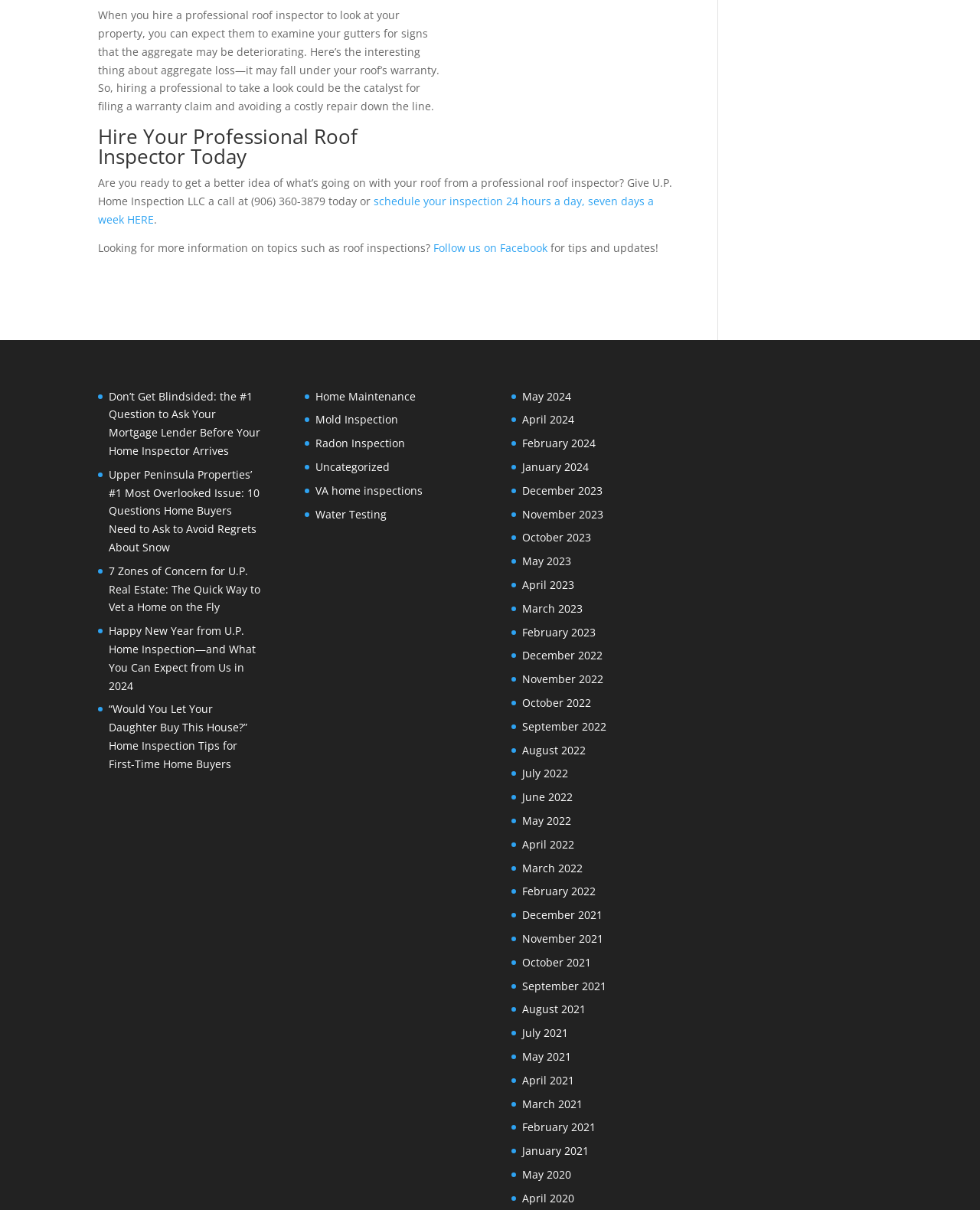Given the description of a UI element: "July 2022", identify the bounding box coordinates of the matching element in the webpage screenshot.

[0.533, 0.633, 0.58, 0.645]